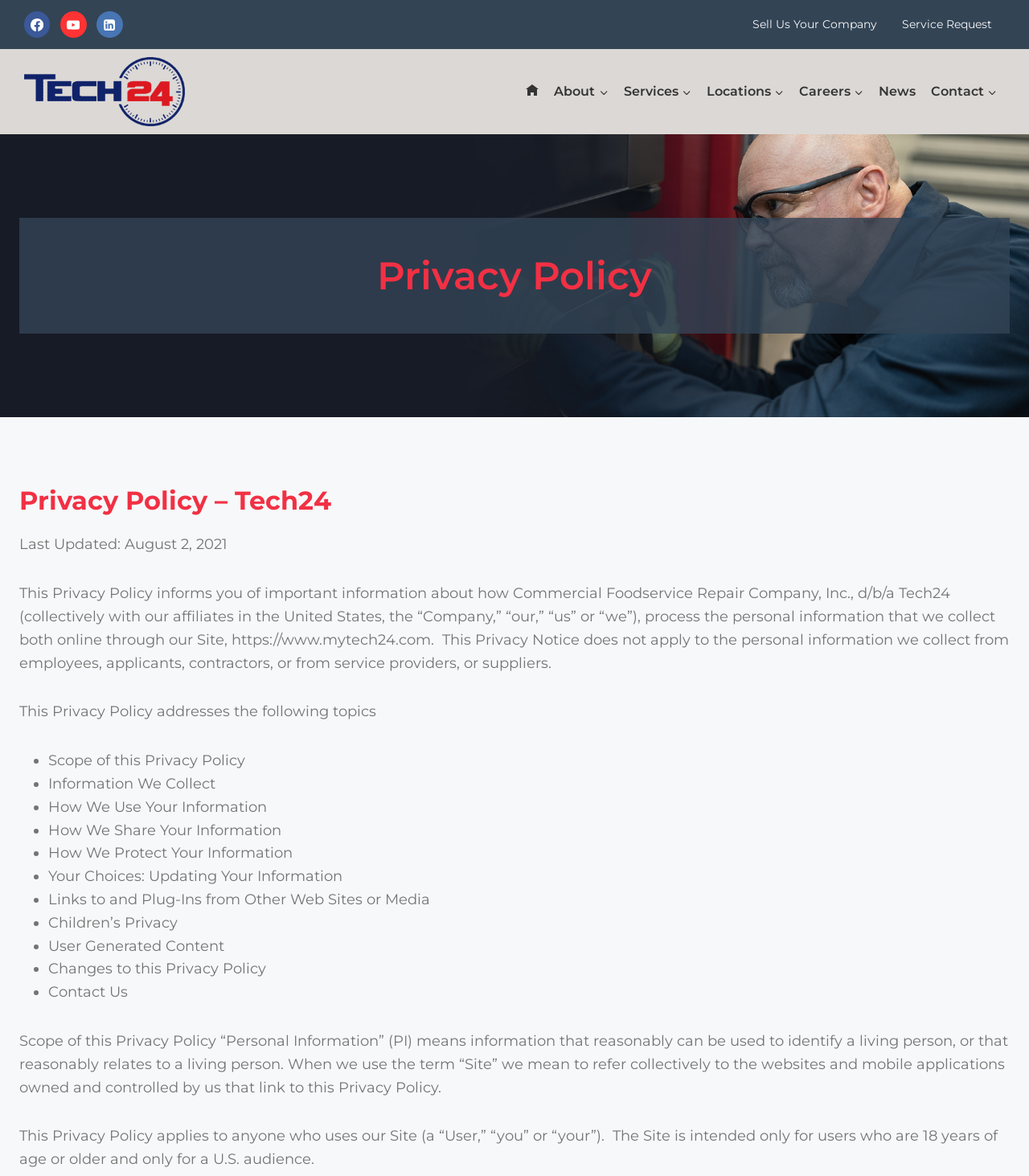Please determine the bounding box coordinates of the clickable area required to carry out the following instruction: "View Service Request". The coordinates must be four float numbers between 0 and 1, represented as [left, top, right, bottom].

[0.865, 0.003, 0.977, 0.038]